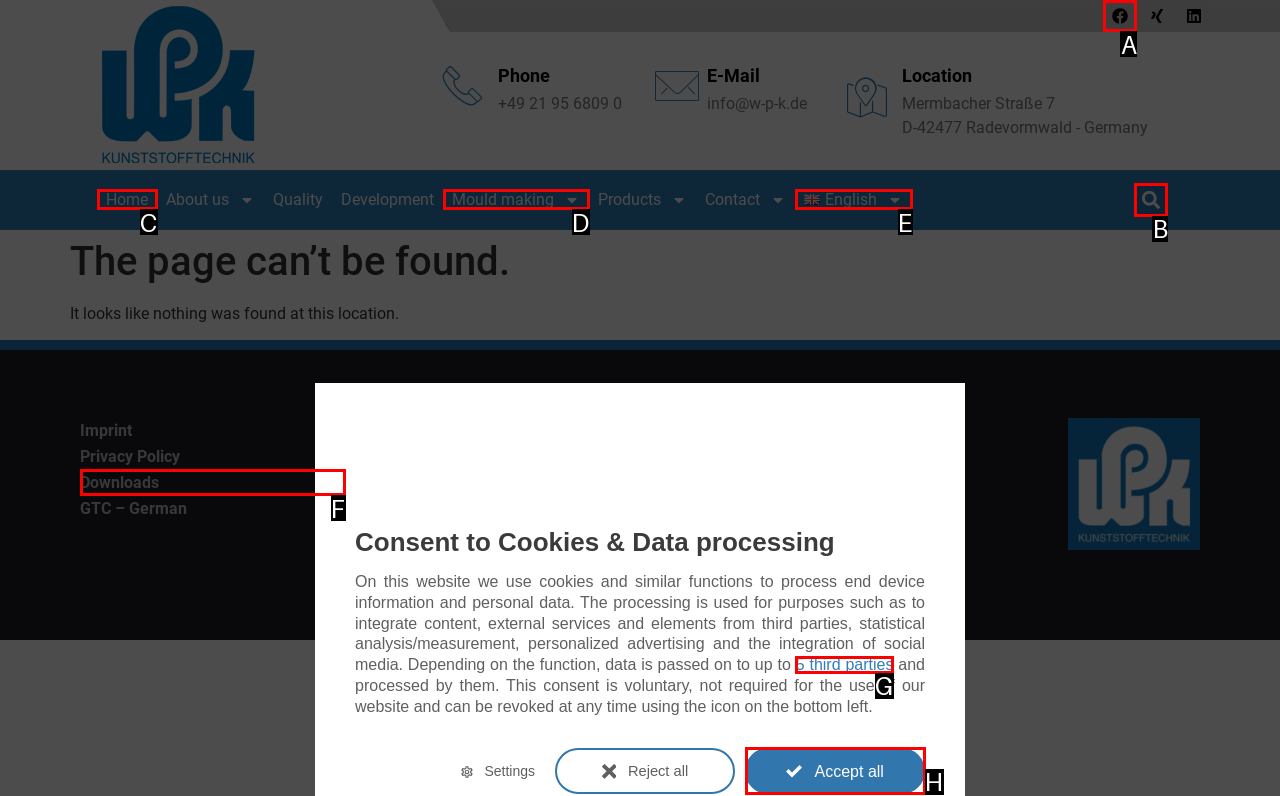Tell me which one HTML element I should click to complete the following task: Go to Facebook Answer with the option's letter from the given choices directly.

A